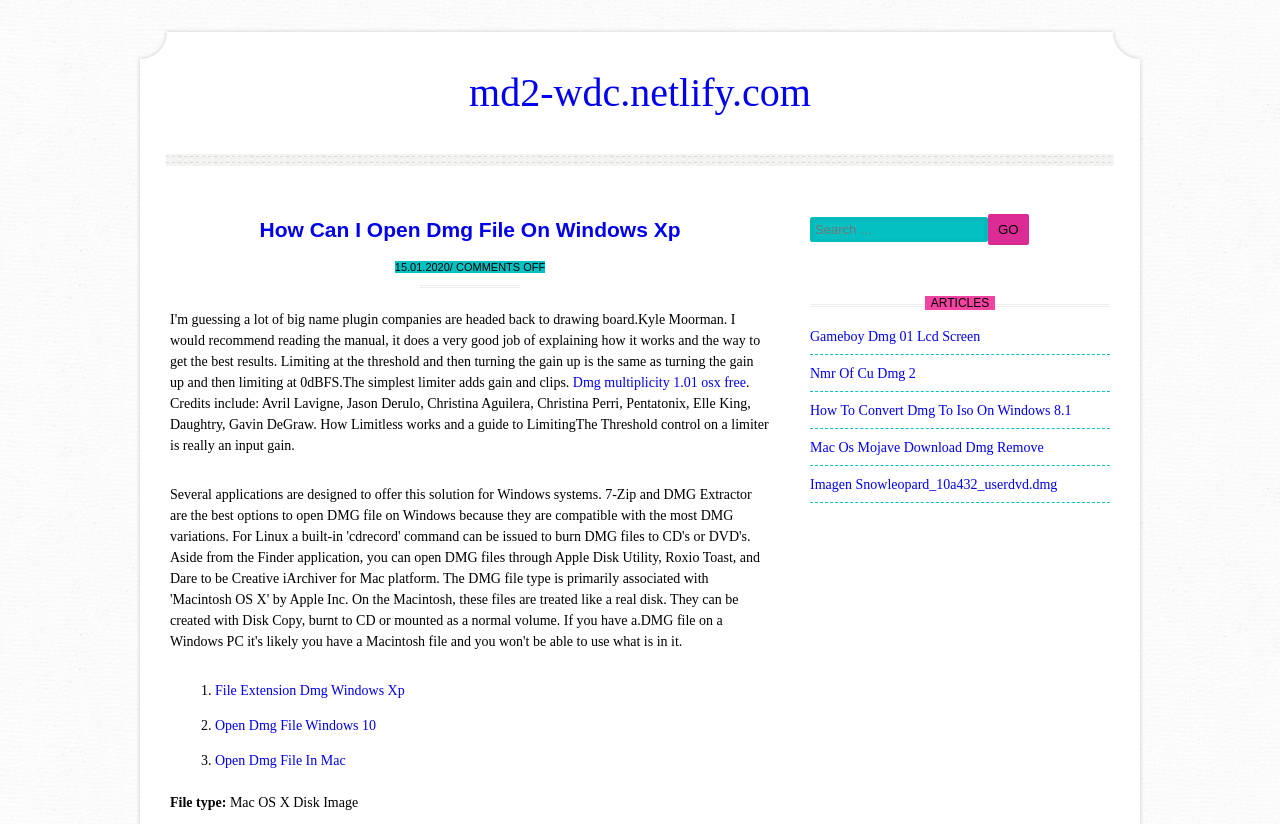Can you specify the bounding box coordinates for the region that should be clicked to fulfill this instruction: "Visit 'Gameboy Dmg 01 Lcd Screen'".

[0.633, 0.399, 0.766, 0.417]